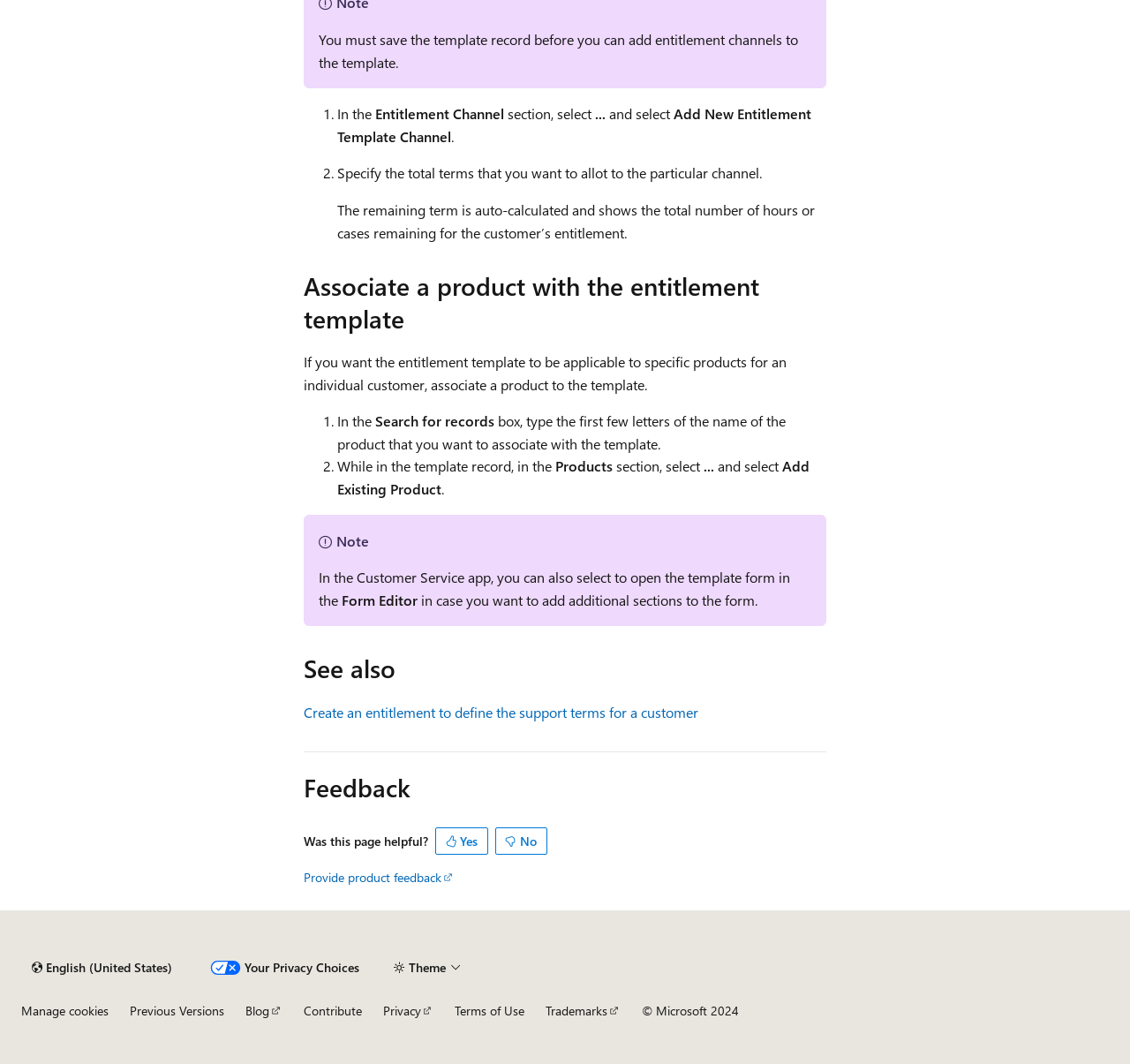Find the bounding box coordinates of the element to click in order to complete this instruction: "Click the link to watch Chain Letter 2010 full movie free online streaming". The bounding box coordinates must be four float numbers between 0 and 1, denoted as [left, top, right, bottom].

None